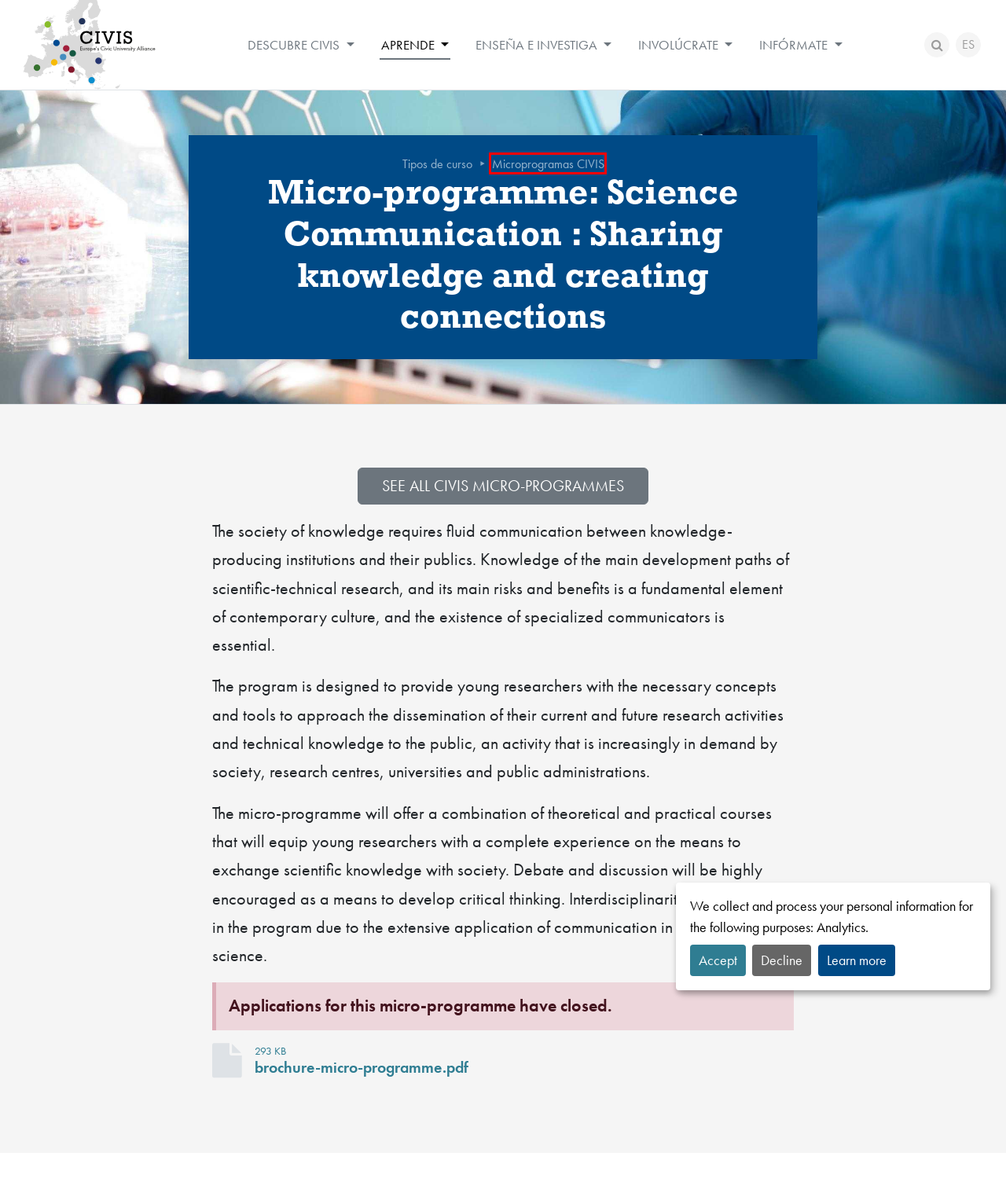Assess the screenshot of a webpage with a red bounding box and determine which webpage description most accurately matches the new page after clicking the element within the red box. Here are the options:
A. Cursos CIVIS – CIVIS - A European Civic University
B. Noticias – CIVIS - A European Civic University
C. Tipos de curso – CIVIS - A European Civic University
D. Search – CIVIS - A European Civic University
E. Consejo de estudiantes – CIVIS - A European Civic University
F. Microprogramas CIVIS – CIVIS - A European Civic University
G. CIVIS es – CIVIS - A European Civic University
H. Oportunidades para Académicos e Investigadores – CIVIS - A European Civic University

F